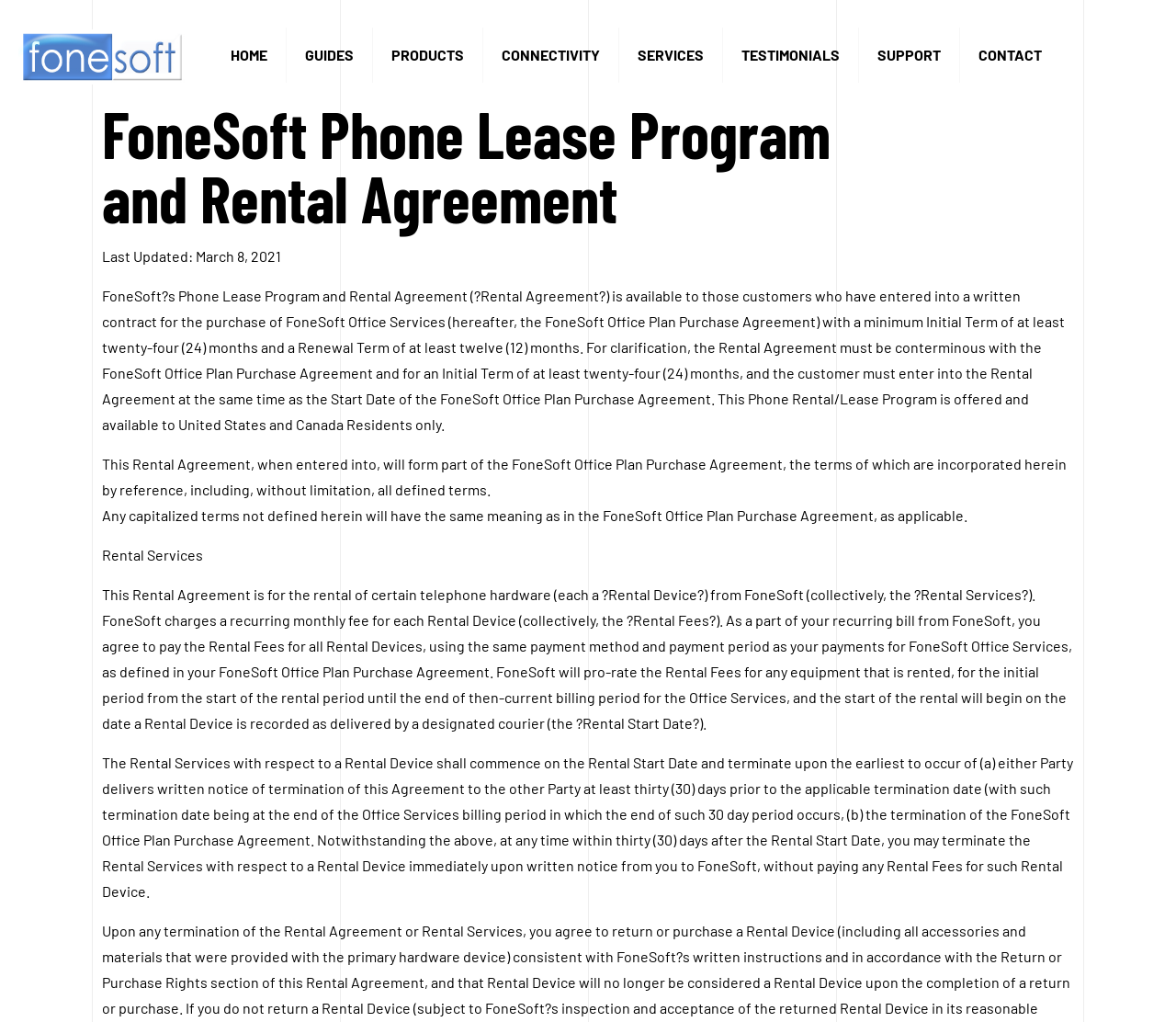Can the Rental Services be terminated within 30 days?
Based on the image content, provide your answer in one word or a short phrase.

Yes